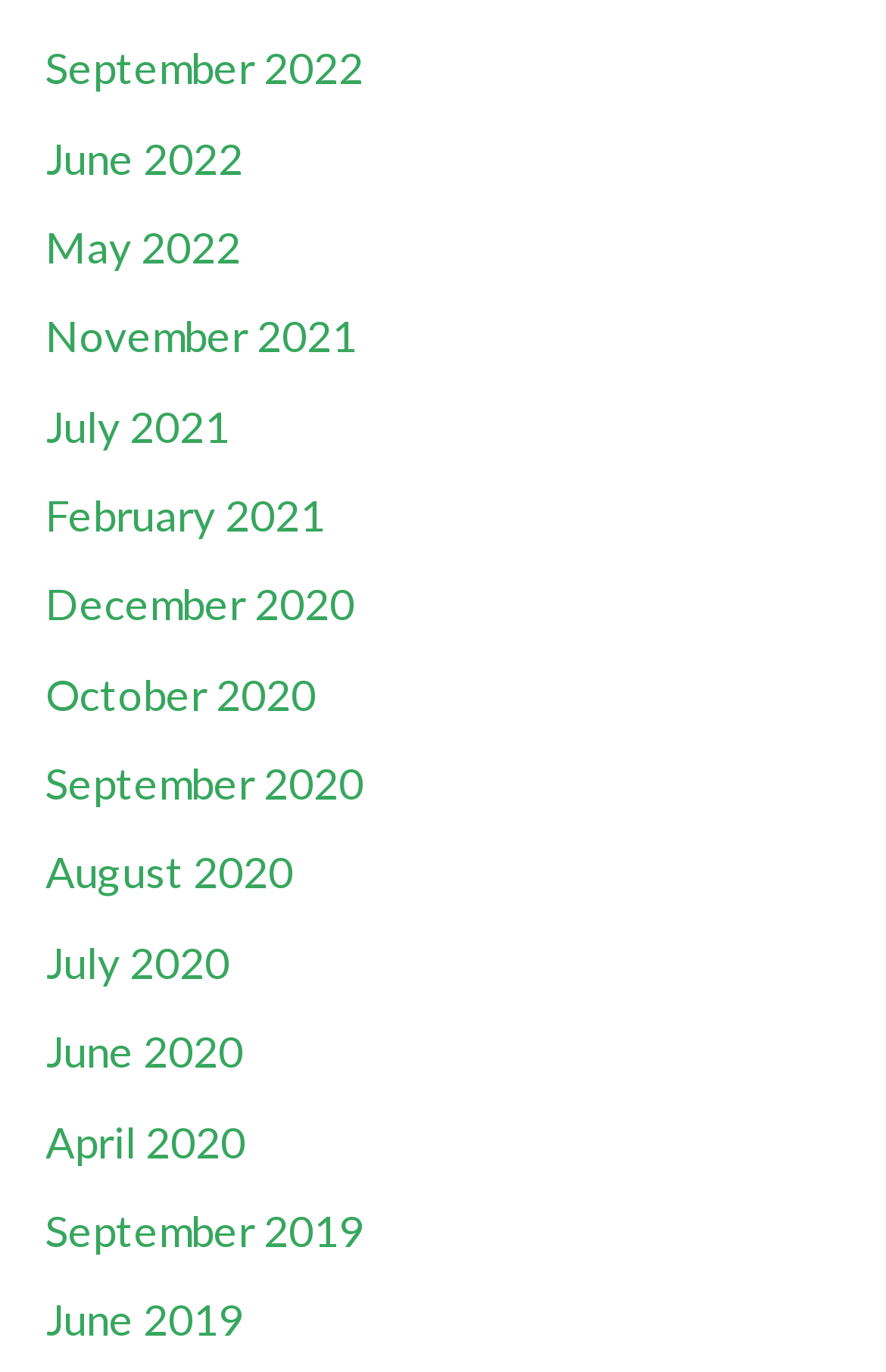Pinpoint the bounding box coordinates of the clickable element needed to complete the instruction: "Explore May 2022 content". The coordinates should be provided as four float numbers between 0 and 1: [left, top, right, bottom].

[0.051, 0.161, 0.272, 0.199]